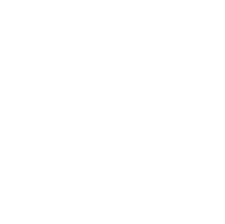Utilize the details in the image to thoroughly answer the following question: What is the atmosphere reflected in the image?

The atmosphere reflected in the image can be determined by reading the caption, which describes the image as capturing a 'relaxing and whimsical vibe' and an 'atmosphere of calm and serenity', suggesting a peaceful and serene ambiance.